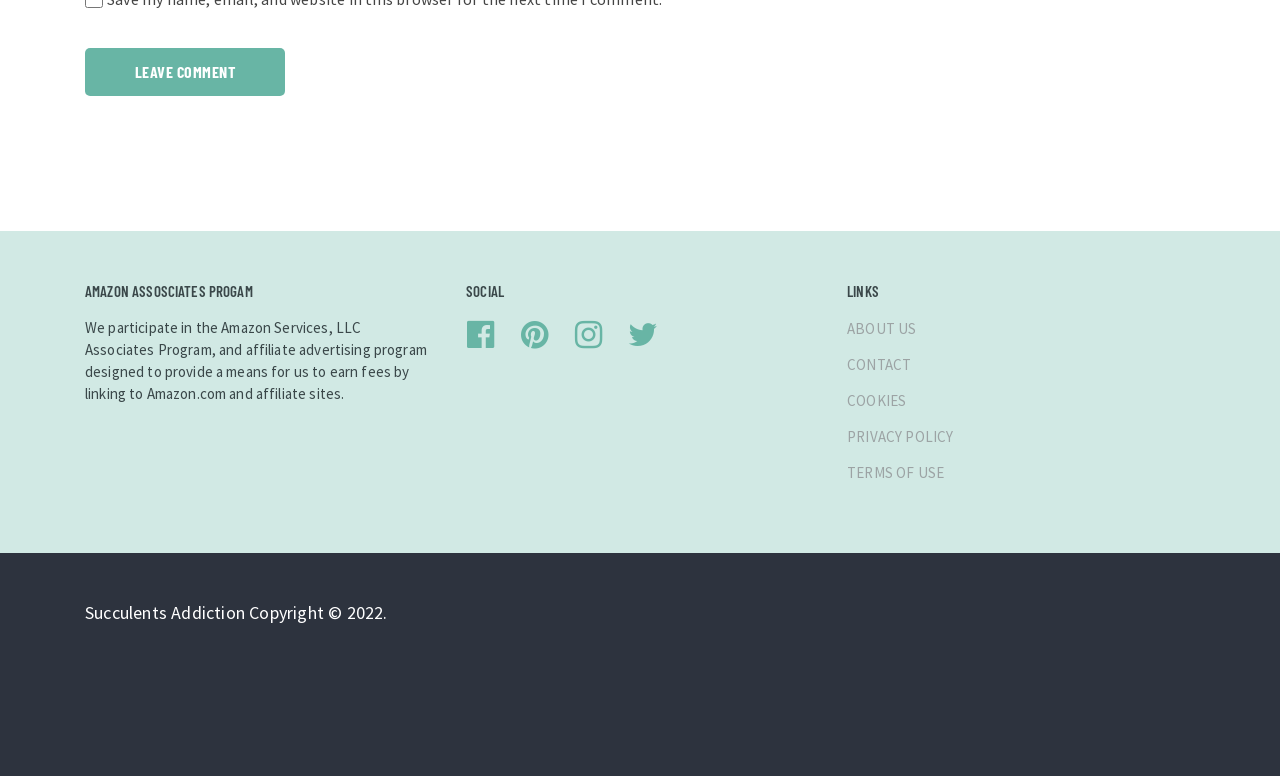Locate the bounding box coordinates of the area that needs to be clicked to fulfill the following instruction: "Visit the 'ABOUT US' page". The coordinates should be in the format of four float numbers between 0 and 1, namely [left, top, right, bottom].

[0.662, 0.411, 0.716, 0.435]